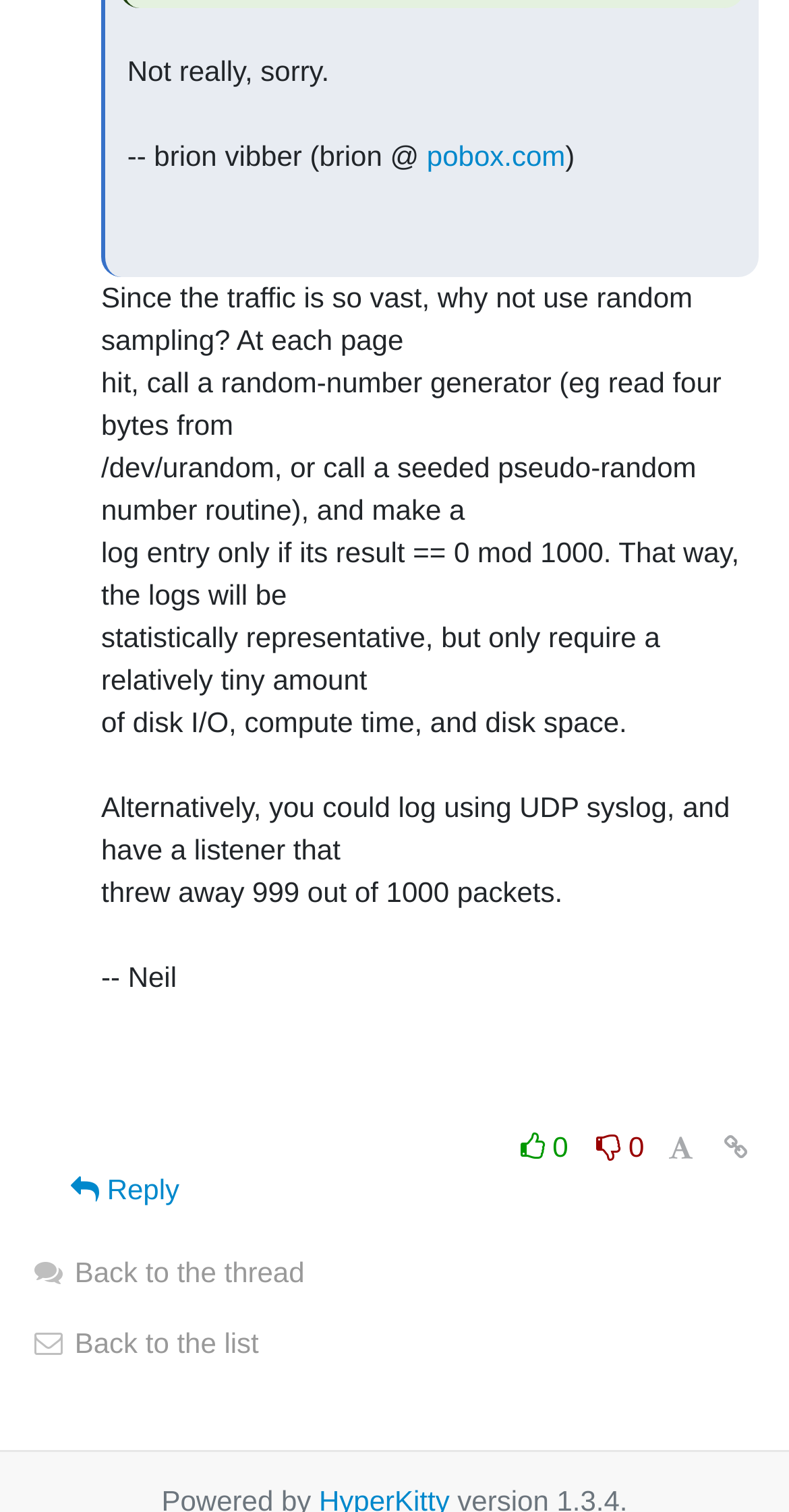Please provide a brief answer to the question using only one word or phrase: 
Who is the author of the first comment?

brion vibber